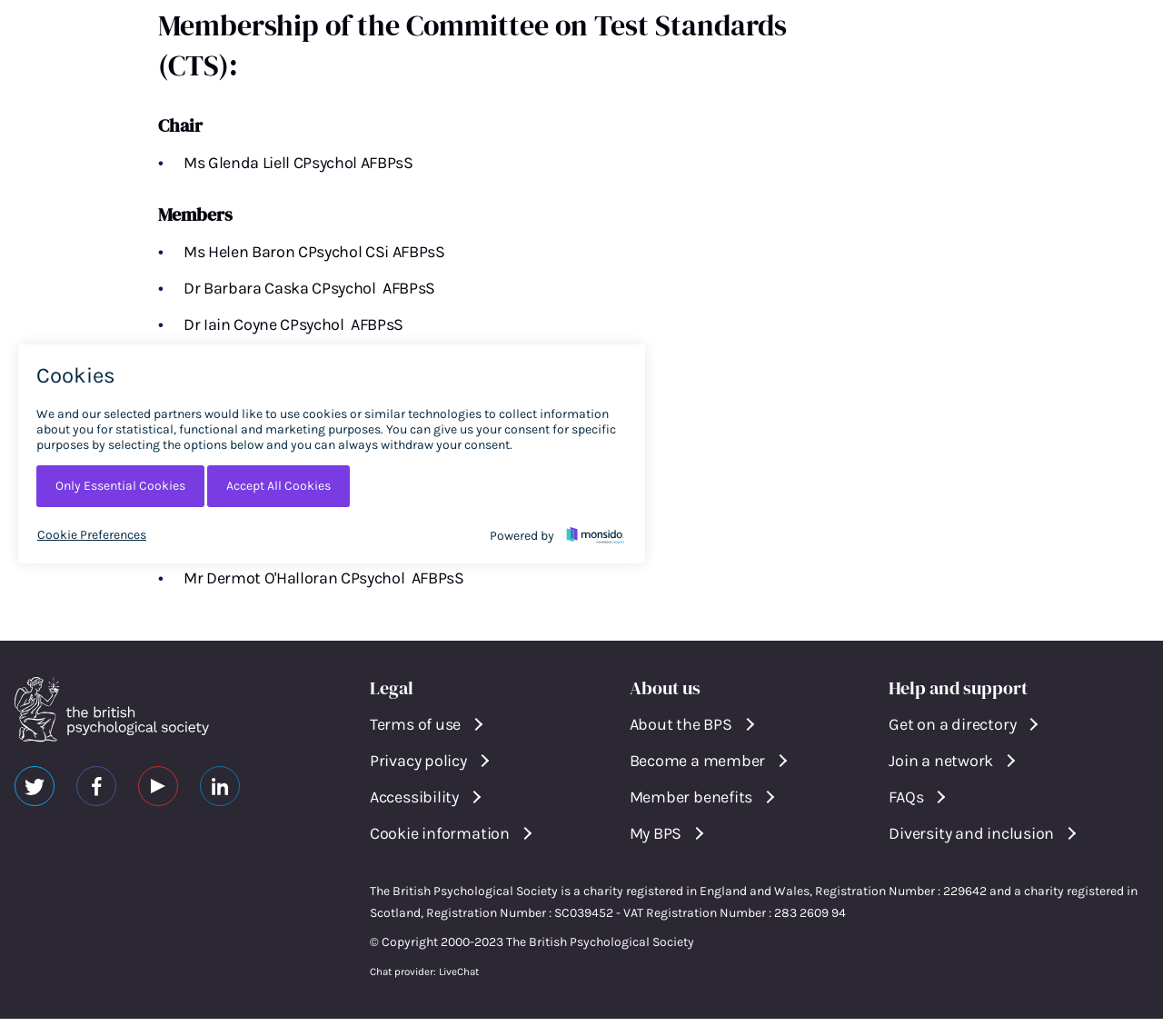Find the bounding box coordinates of the UI element according to this description: "The British Psychological Society".

[0.012, 0.677, 0.18, 0.692]